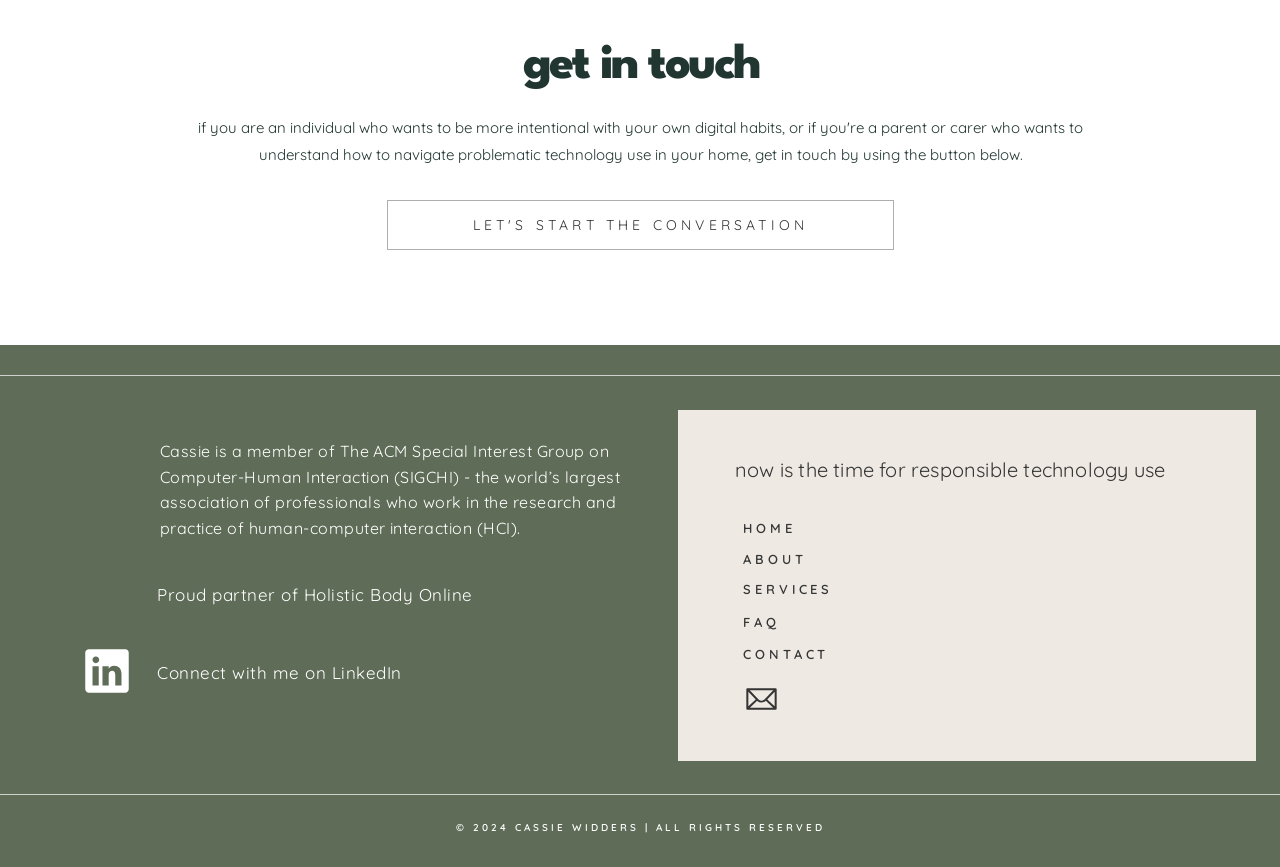Please examine the image and answer the question with a detailed explanation:
What is the name of the person mentioned on the webpage?

The name 'Cassie Widders' is mentioned in the copyright text at the bottom of the webpage, which suggests that she is the owner or creator of the webpage.